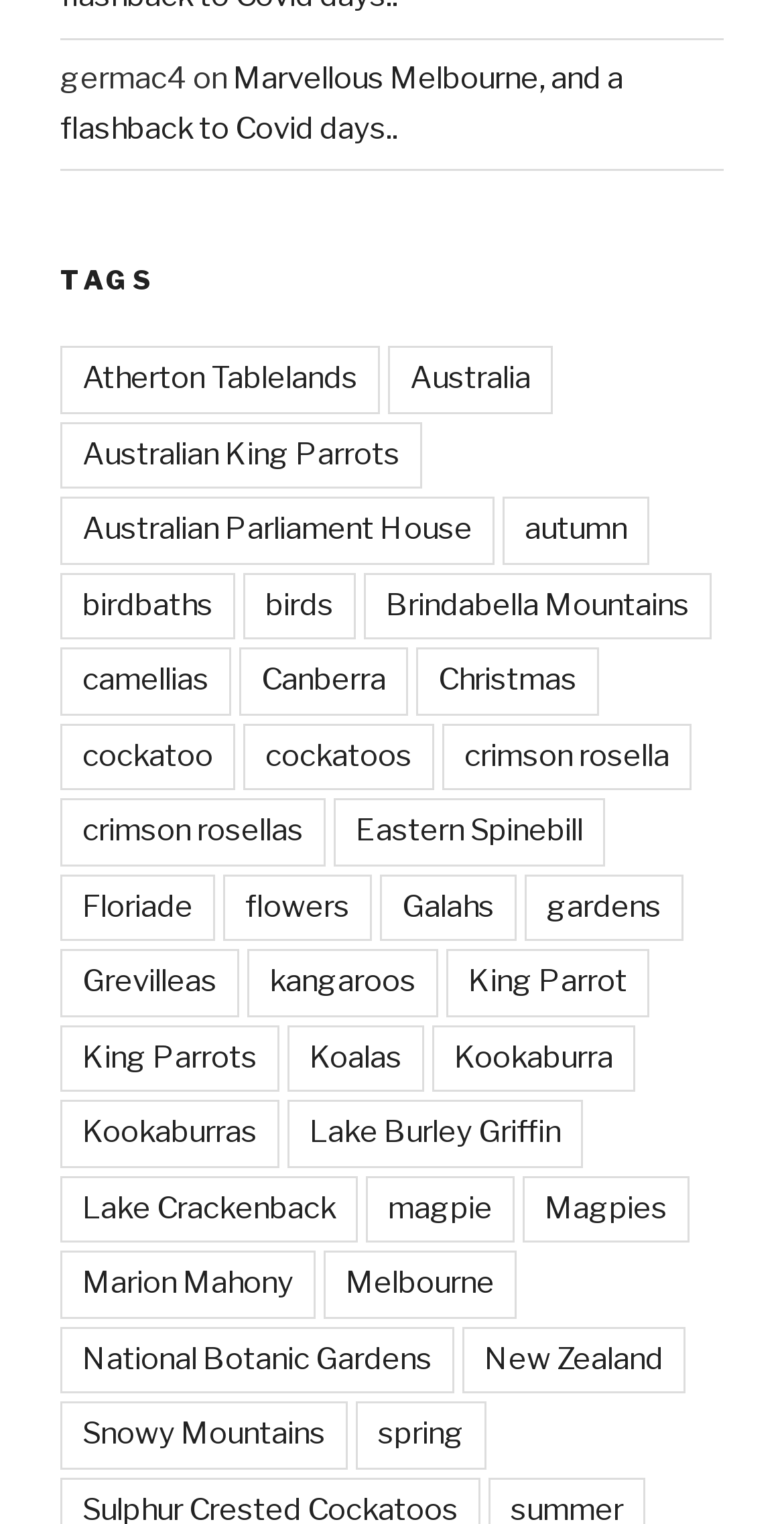Please answer the following question using a single word or phrase: 
What is the last tag listed?

spring